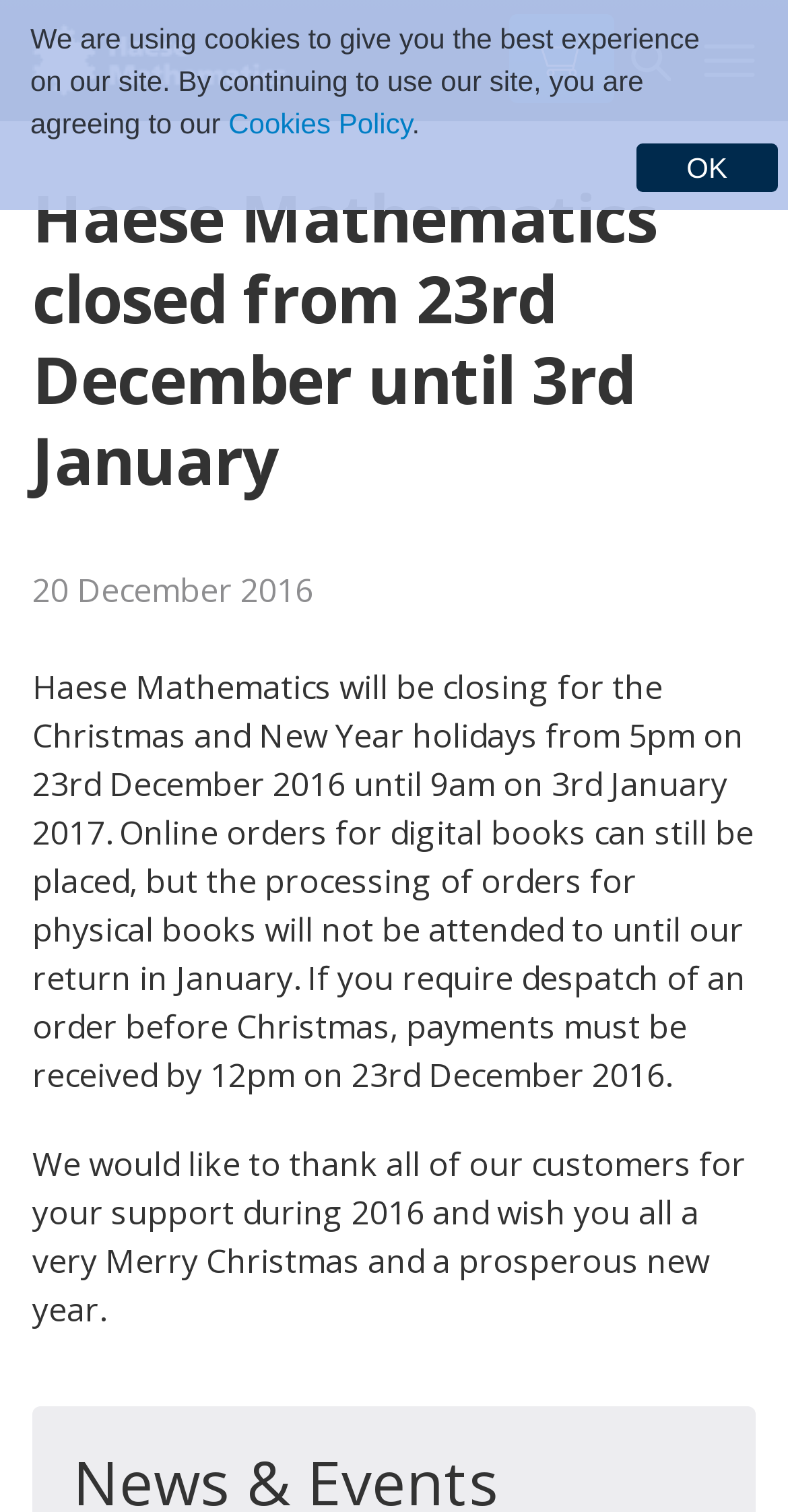Using a single word or phrase, answer the following question: 
Can digital book orders be placed during holidays?

Yes